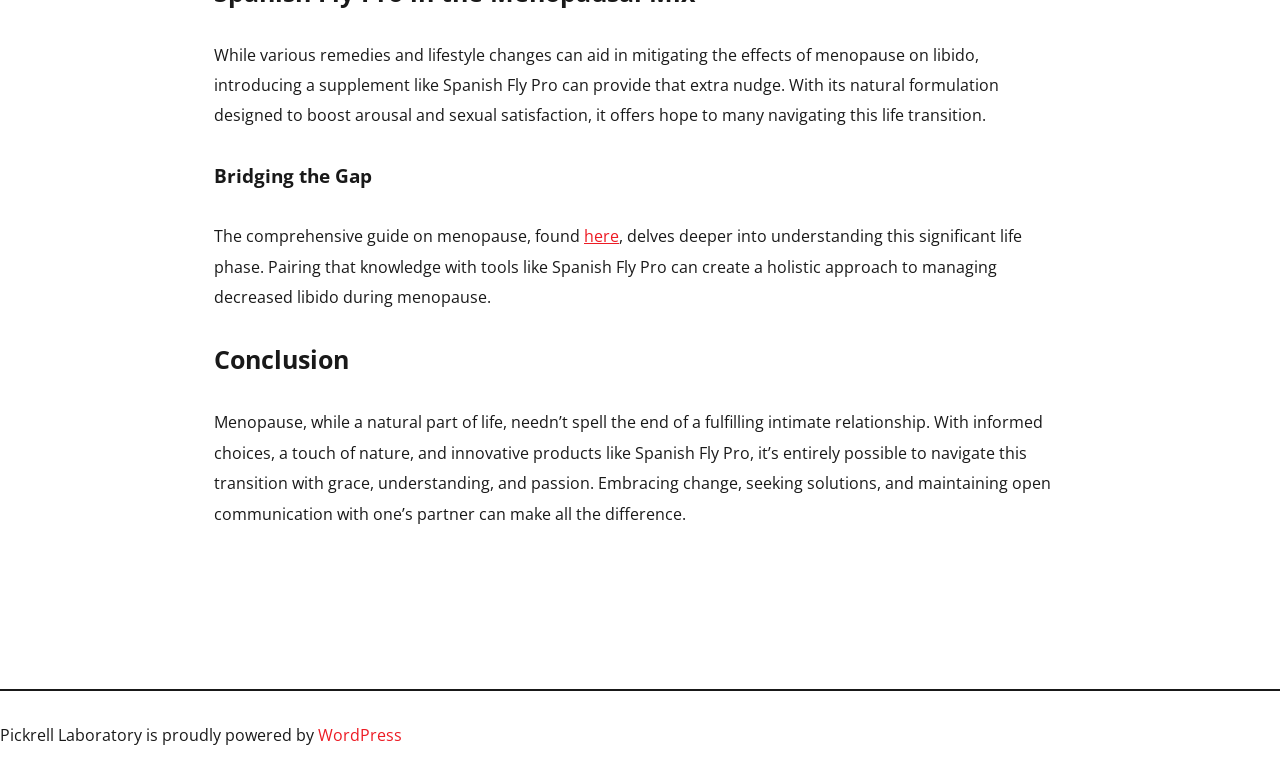What is the purpose of Spanish Fly Pro?
Give a comprehensive and detailed explanation for the question.

According to the text, Spanish Fly Pro is a supplement that is designed to 'boost arousal and sexual satisfaction', suggesting that its purpose is to enhance sexual experience and pleasure.